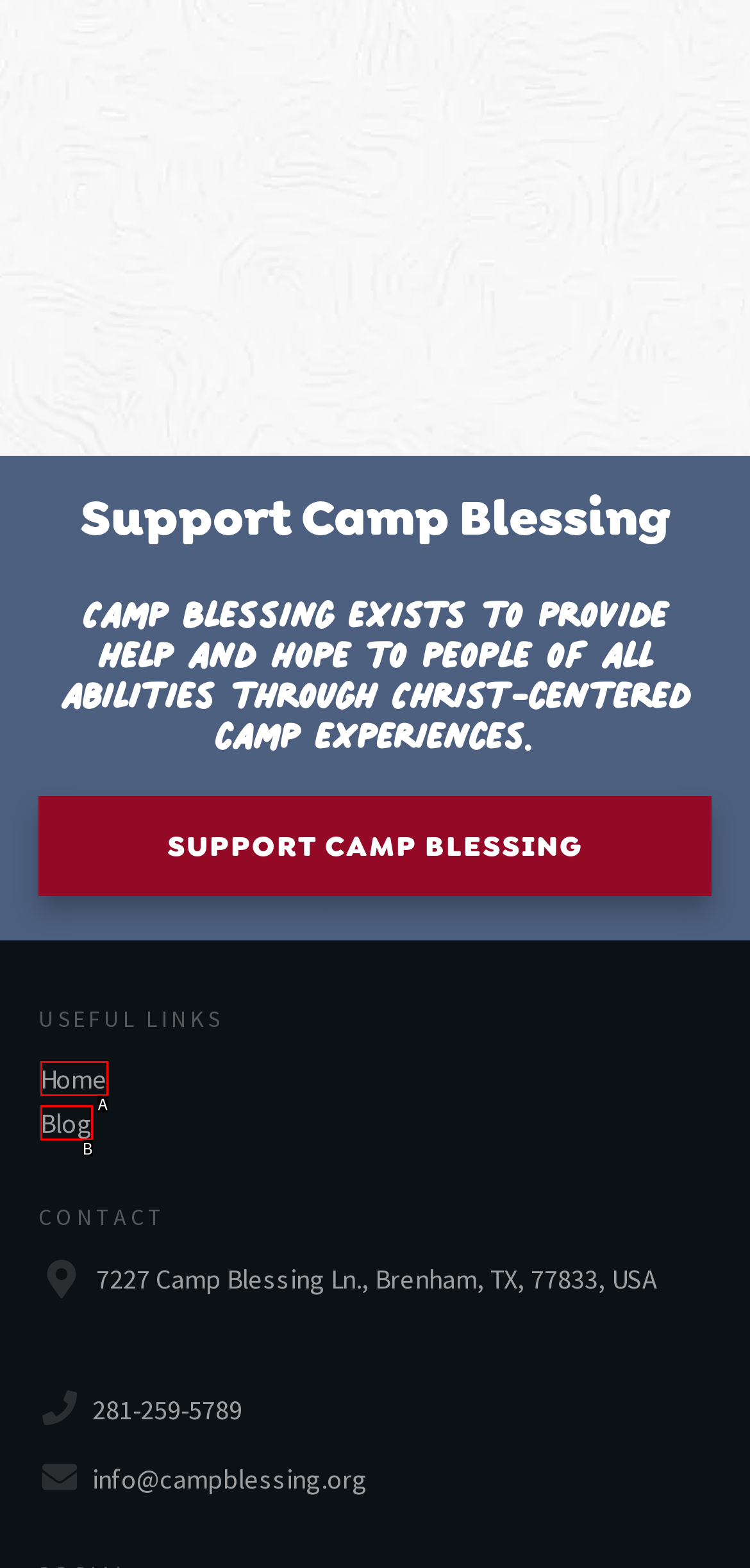Identify the letter that best matches this UI element description: Customize
Answer with the letter from the given options.

None